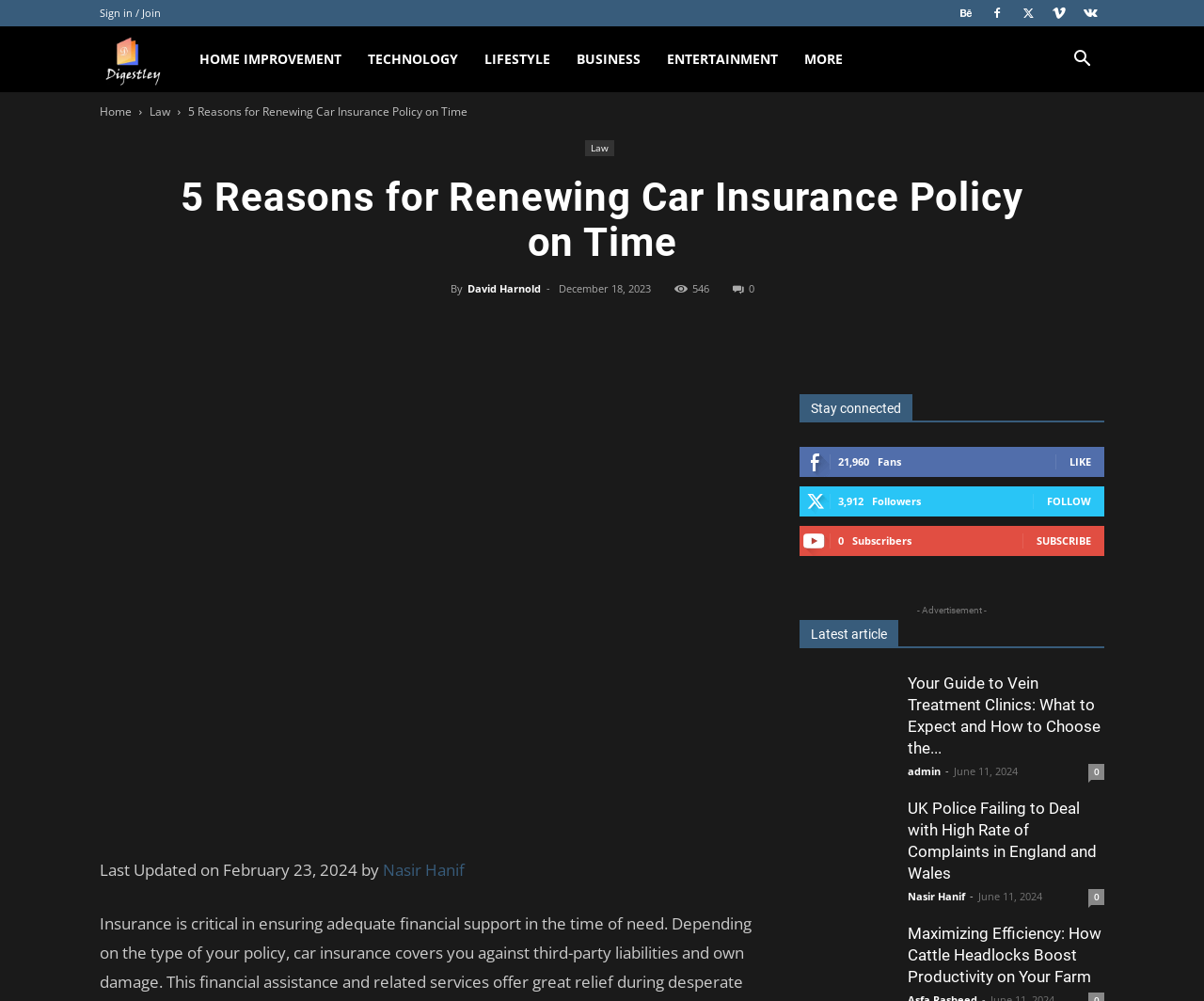What is the topic of the article?
Please answer the question with a detailed and comprehensive explanation.

Based on the webpage content, I can see that the article is discussing car insurance, specifically the reasons for renewing a car insurance policy on time.